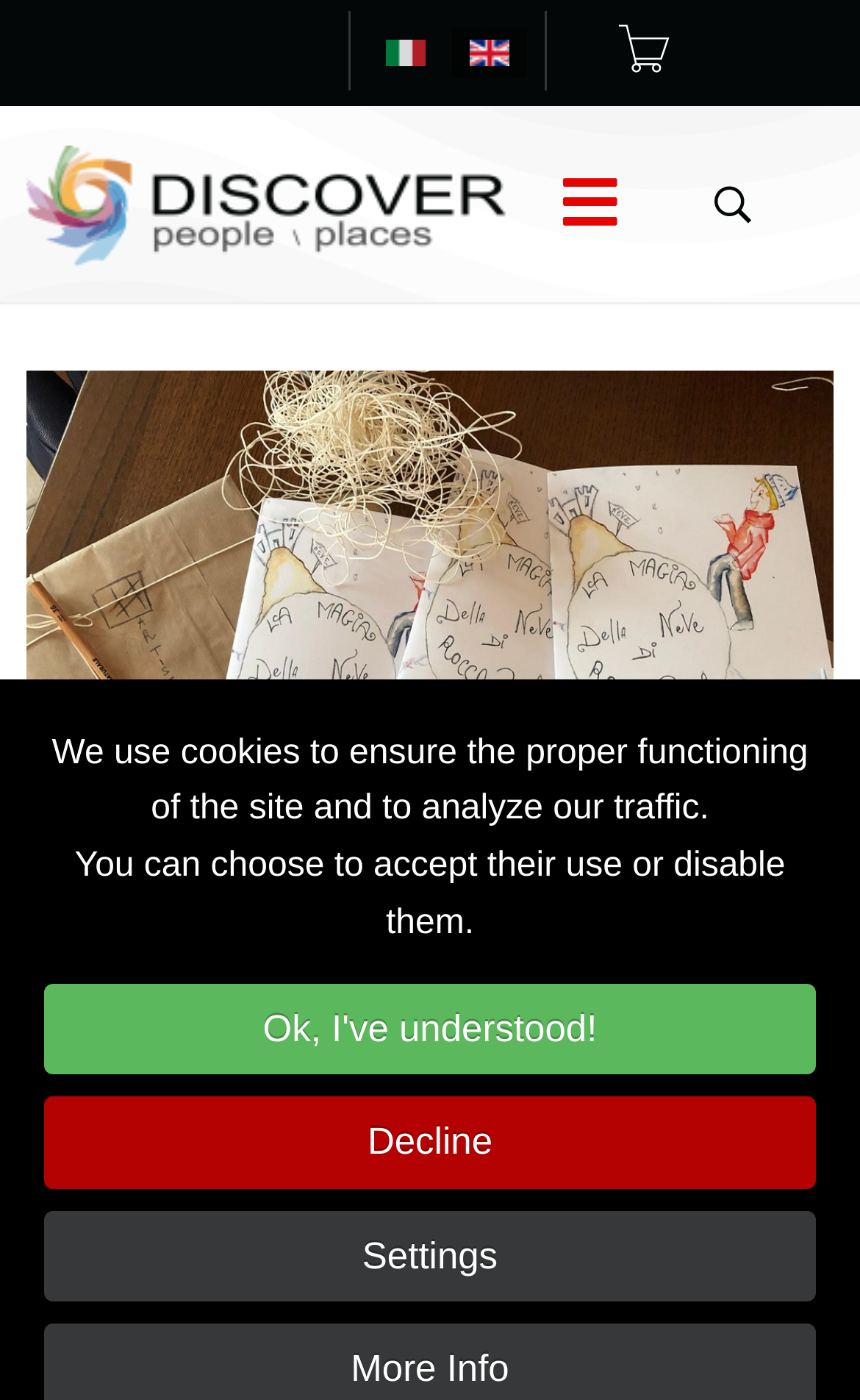Locate the bounding box coordinates of the area where you should click to accomplish the instruction: "View January 2006".

None